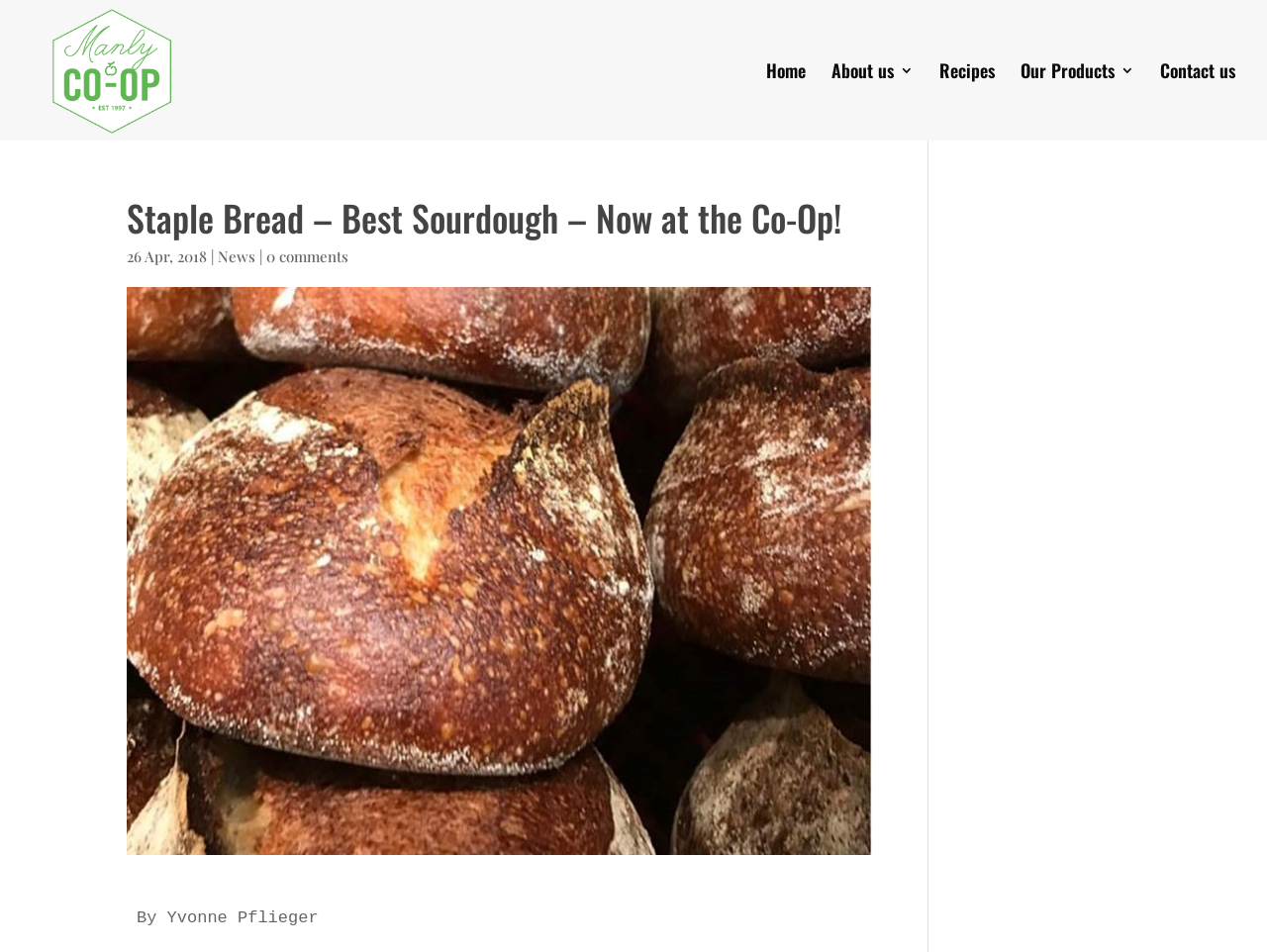Who is the author of the article?
We need a detailed and exhaustive answer to the question. Please elaborate.

I found the answer by looking at the static text 'By Yvonne Pflieger' which is located at the bottom of the webpage.